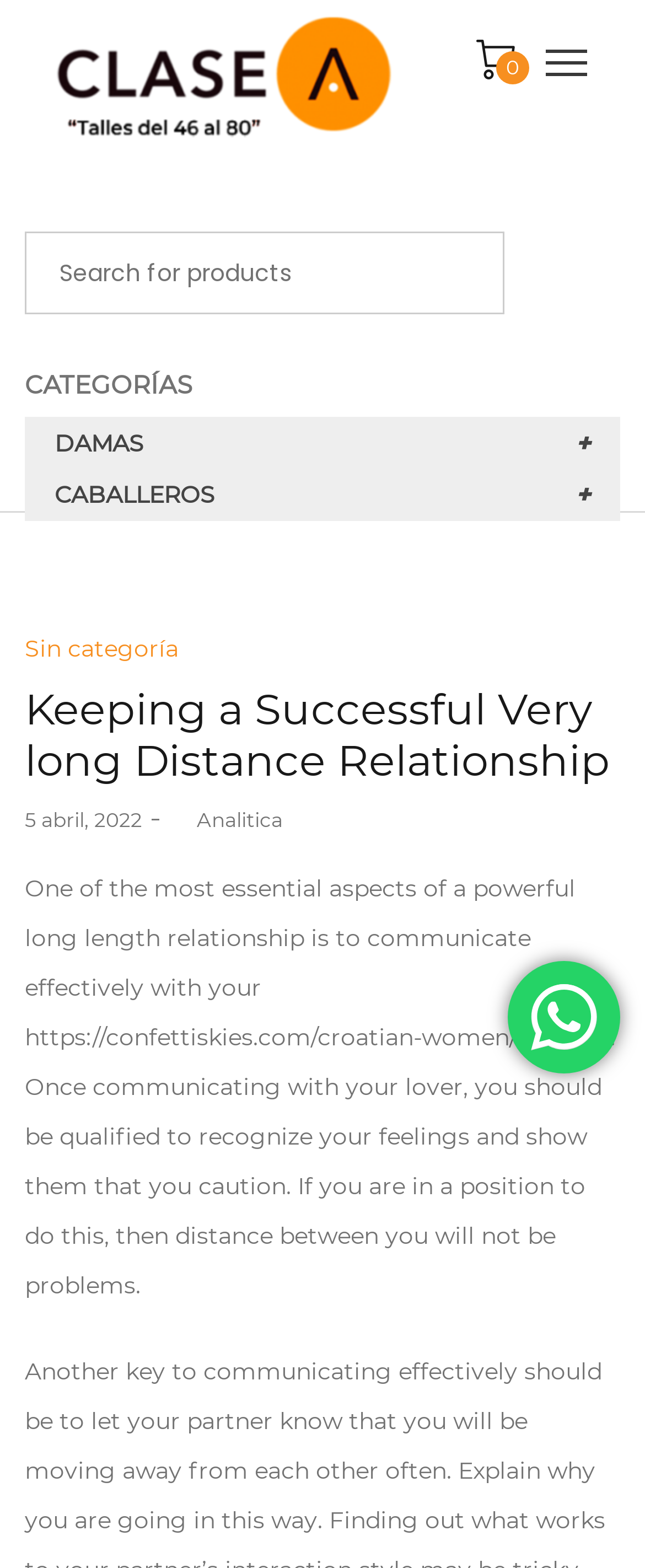Locate the bounding box coordinates of the clickable region necessary to complete the following instruction: "Click on DAMAS". Provide the coordinates in the format of four float numbers between 0 and 1, i.e., [left, top, right, bottom].

[0.085, 0.273, 0.223, 0.292]